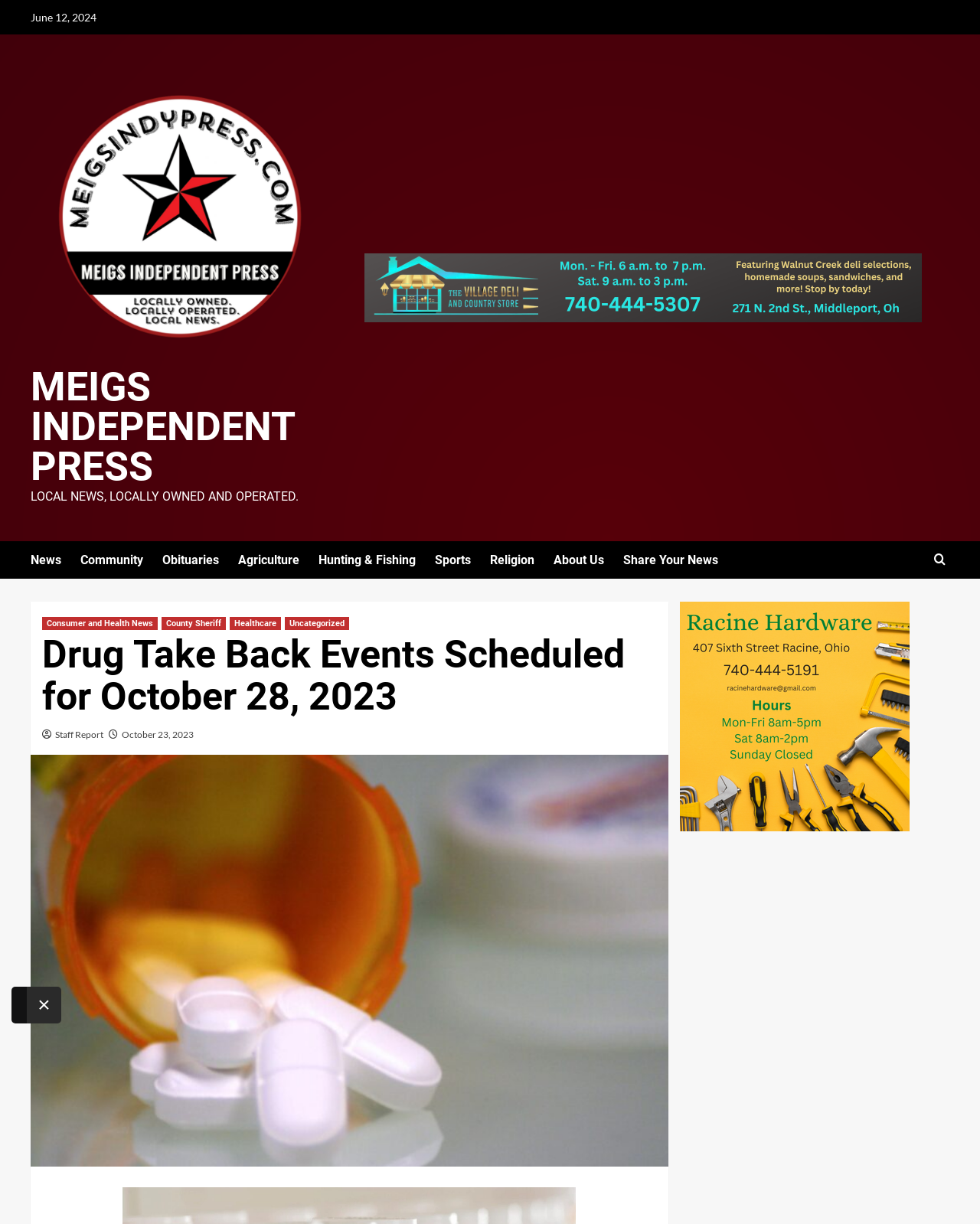Respond with a single word or phrase:
What categories of news are available?

News, Community, Obituaries, etc.